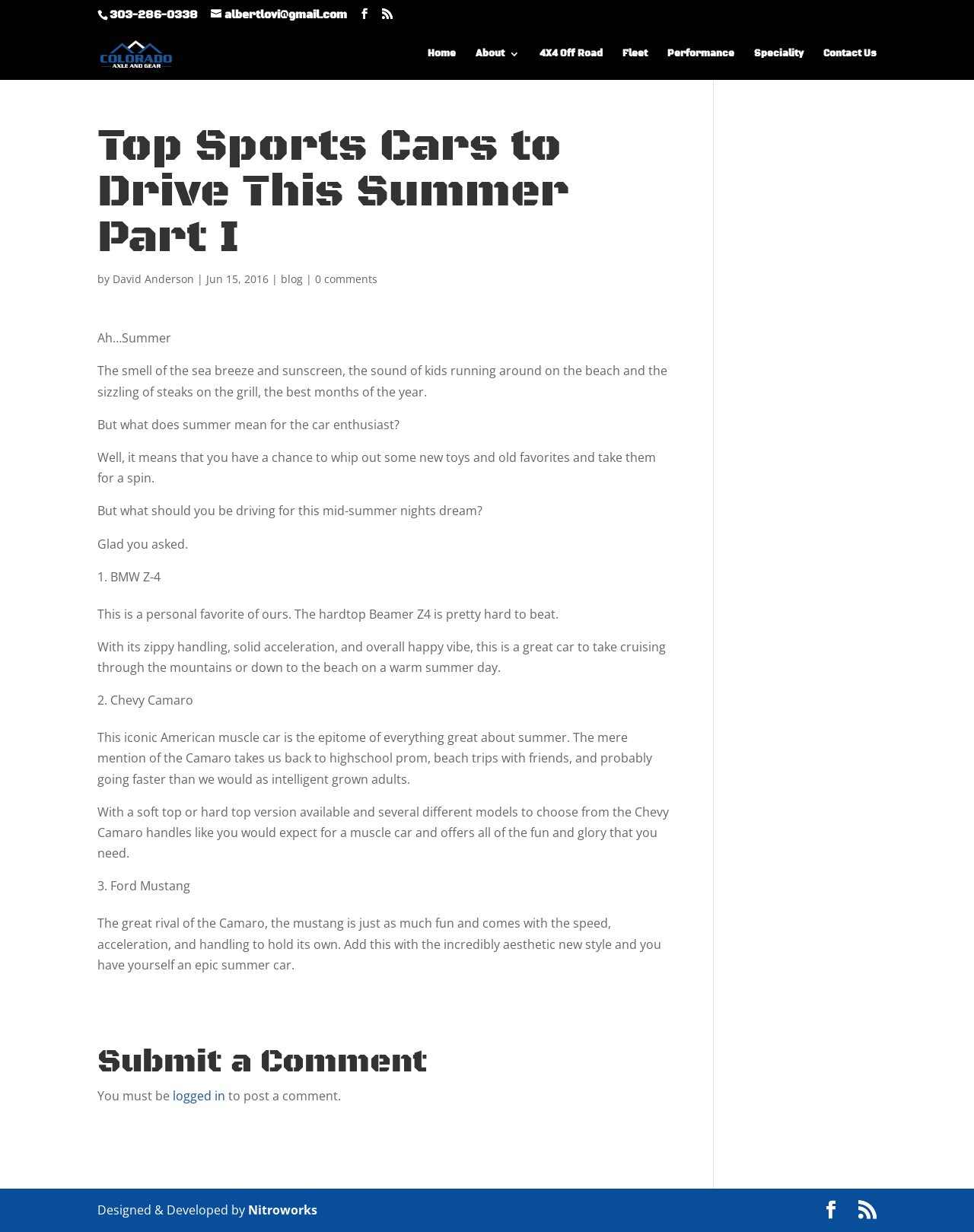Find the bounding box coordinates of the area to click in order to follow the instruction: "Read more about Touch of Samsung Color".

None